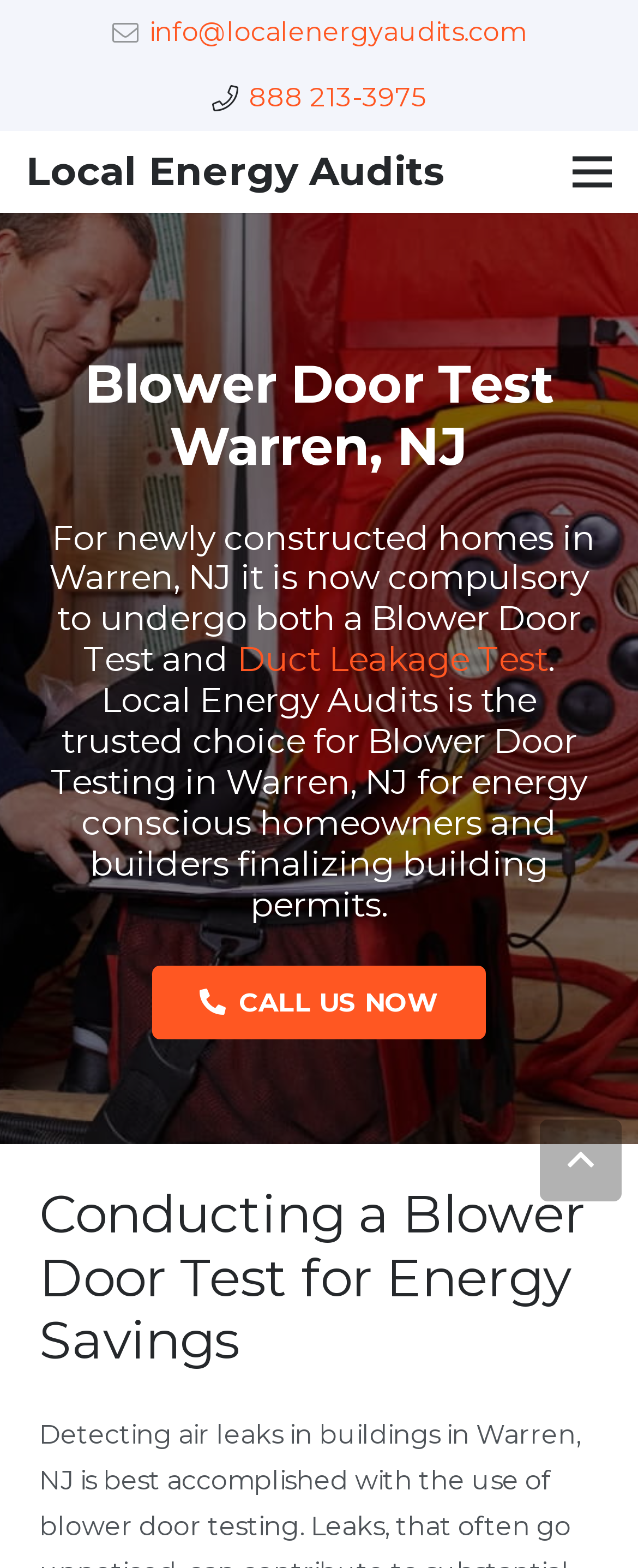Find the bounding box of the UI element described as follows: "888 213-3975".

[0.333, 0.052, 0.667, 0.072]